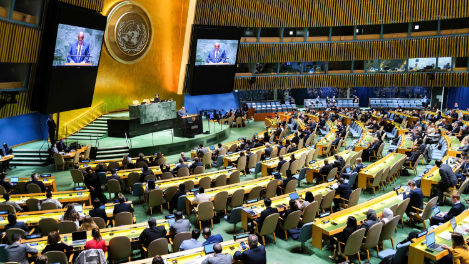Using the information from the screenshot, answer the following question thoroughly:
What is the significance of the UN emblem?

The UN emblem is prominently displayed in the assembly hall, set against a backdrop of golden panels. This emphasizes the importance of international diplomacy and cooperation, highlighting the United Nations' role in promoting global governance and addressing pressing world issues.